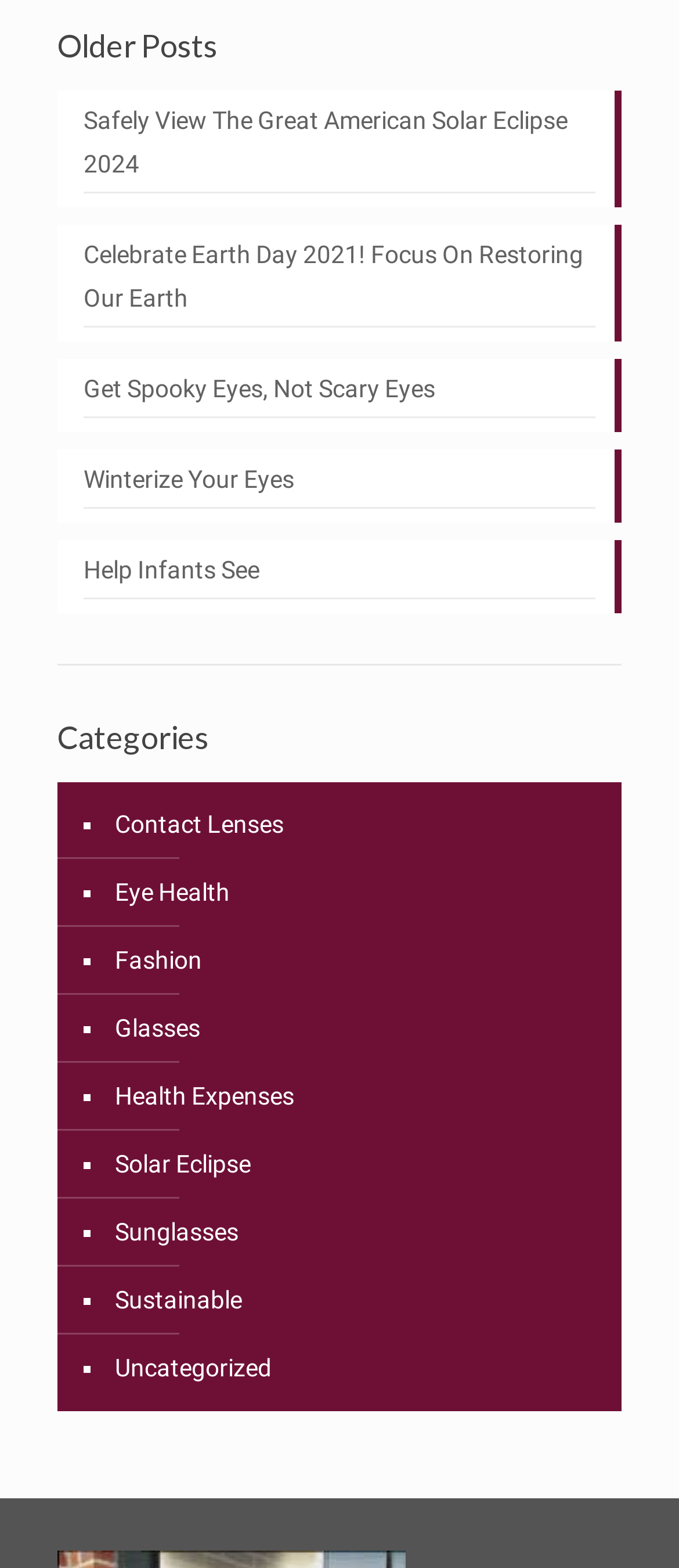Highlight the bounding box coordinates of the region I should click on to meet the following instruction: "Read about safely viewing the Great American Solar Eclipse 2024".

[0.123, 0.064, 0.877, 0.124]